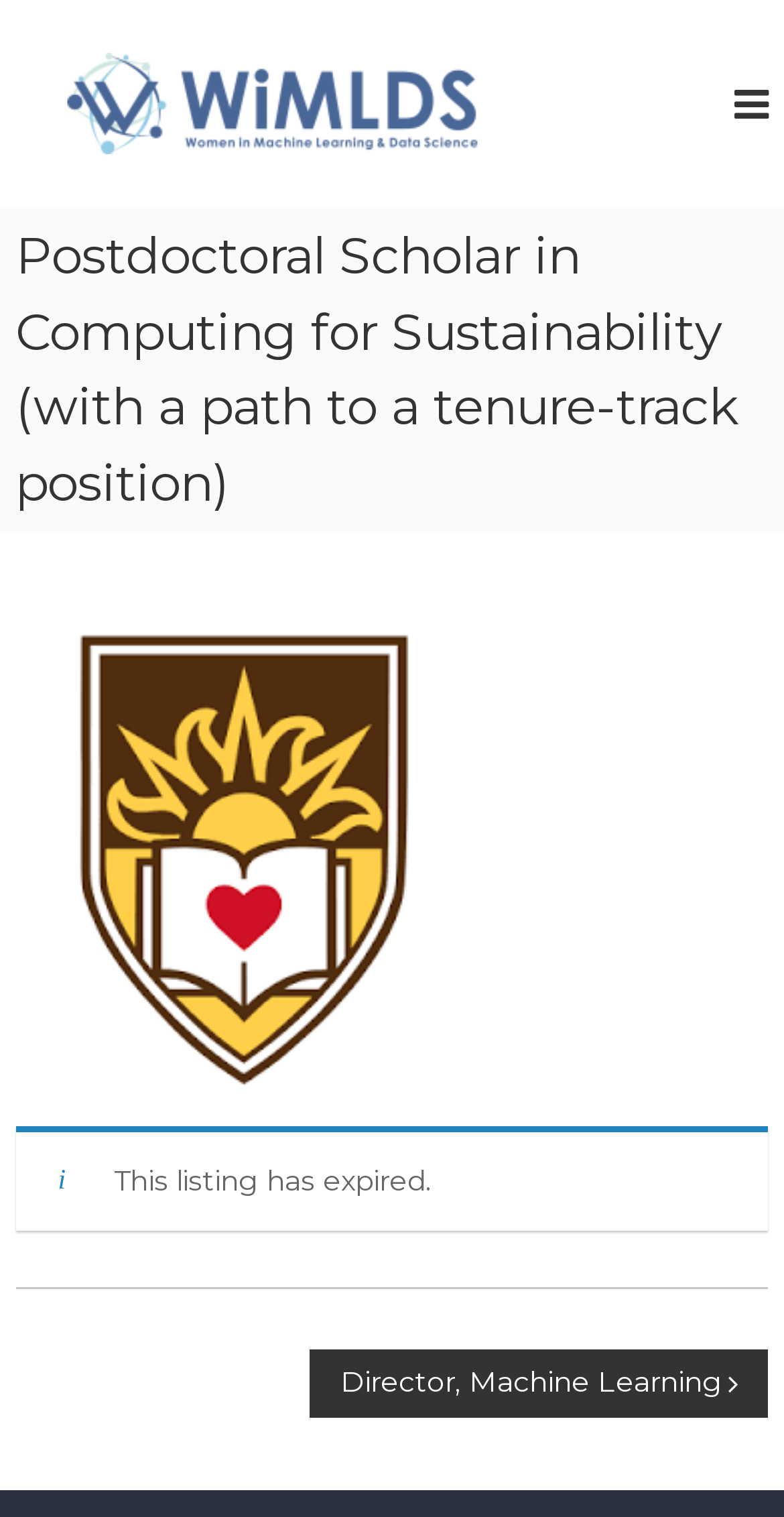What is the name of the organization?
Please respond to the question thoroughly and include all relevant details.

I found the answer by looking at the image and link elements with the text 'WiMLDS' and 'Women in Machine Learning & Data Science' which suggests that WiMLDS is the name of the organization.